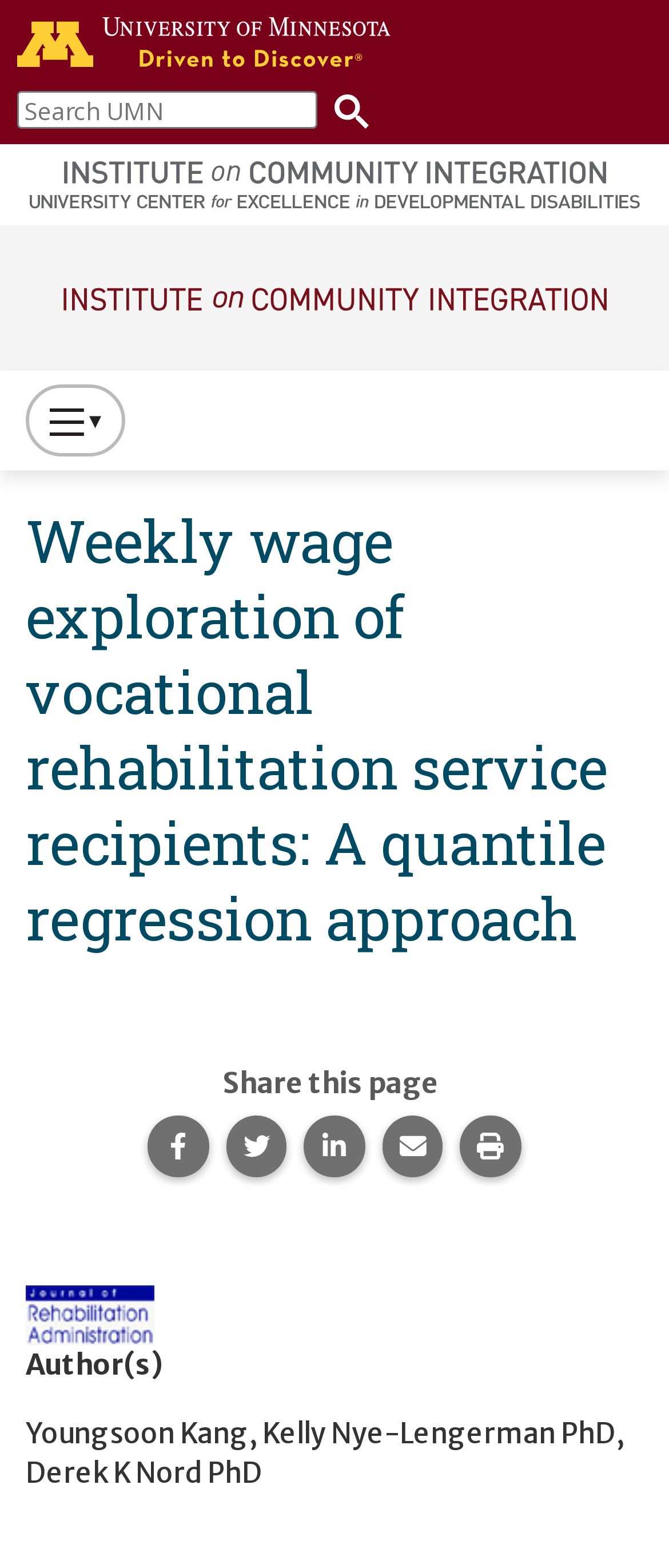Respond to the following question with a brief word or phrase:
What is the name of the institute on this webpage?

Institute on Community Integration